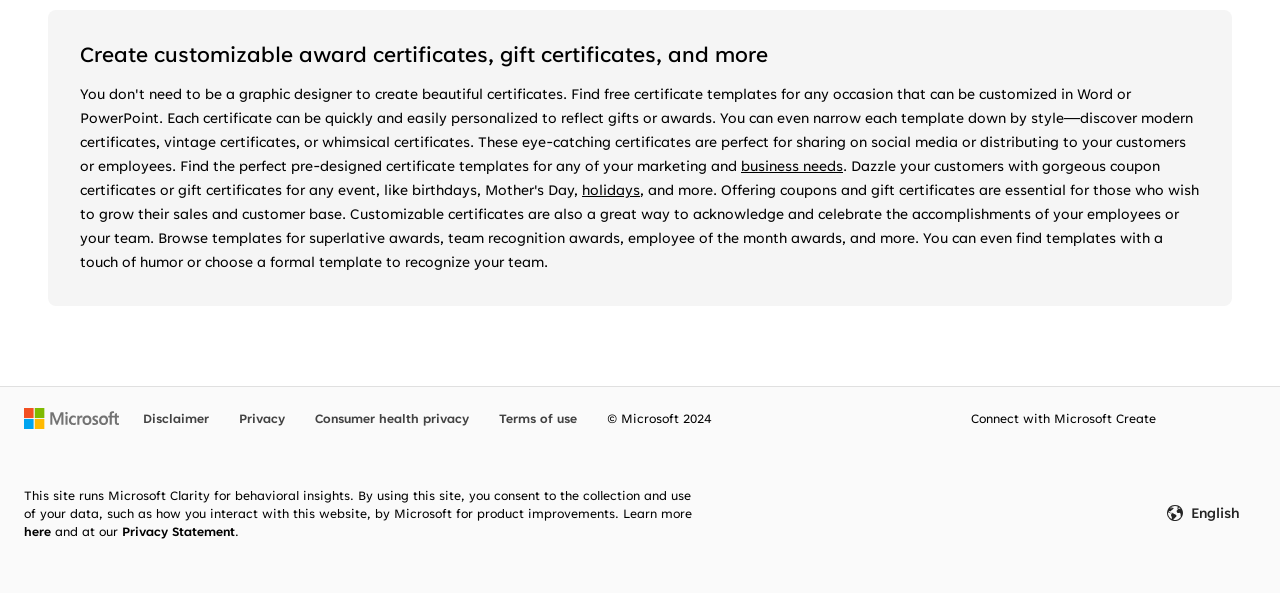Locate the bounding box coordinates of the element that should be clicked to execute the following instruction: "Follow Microsoft Create on Twitter".

[0.921, 0.685, 0.94, 0.726]